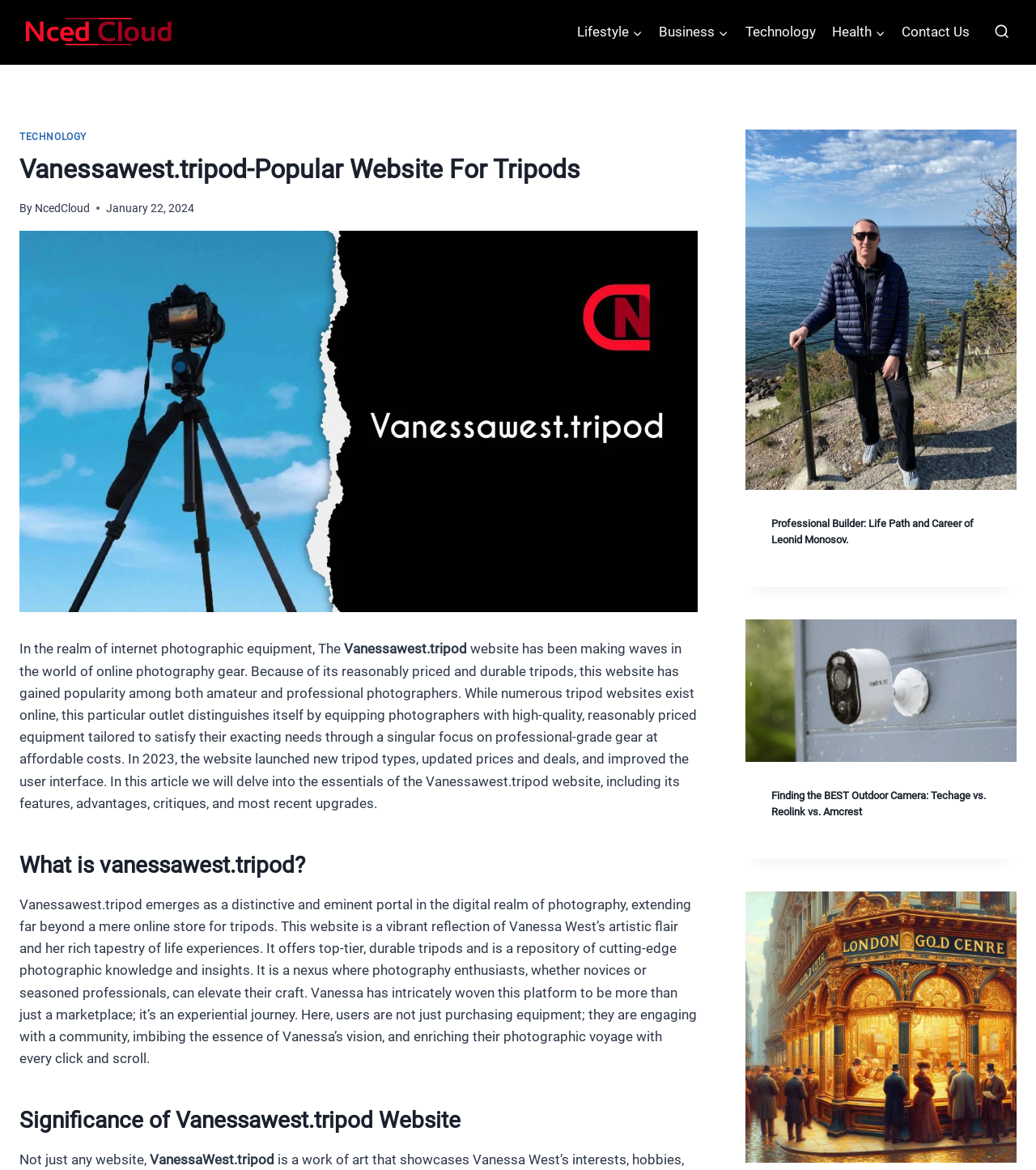Using the details in the image, give a detailed response to the question below:
How many articles are on the webpage?

The webpage has 3 articles, which can be found in the article section. Each article has a heading and a link, and they are separated from each other by a clear boundary.